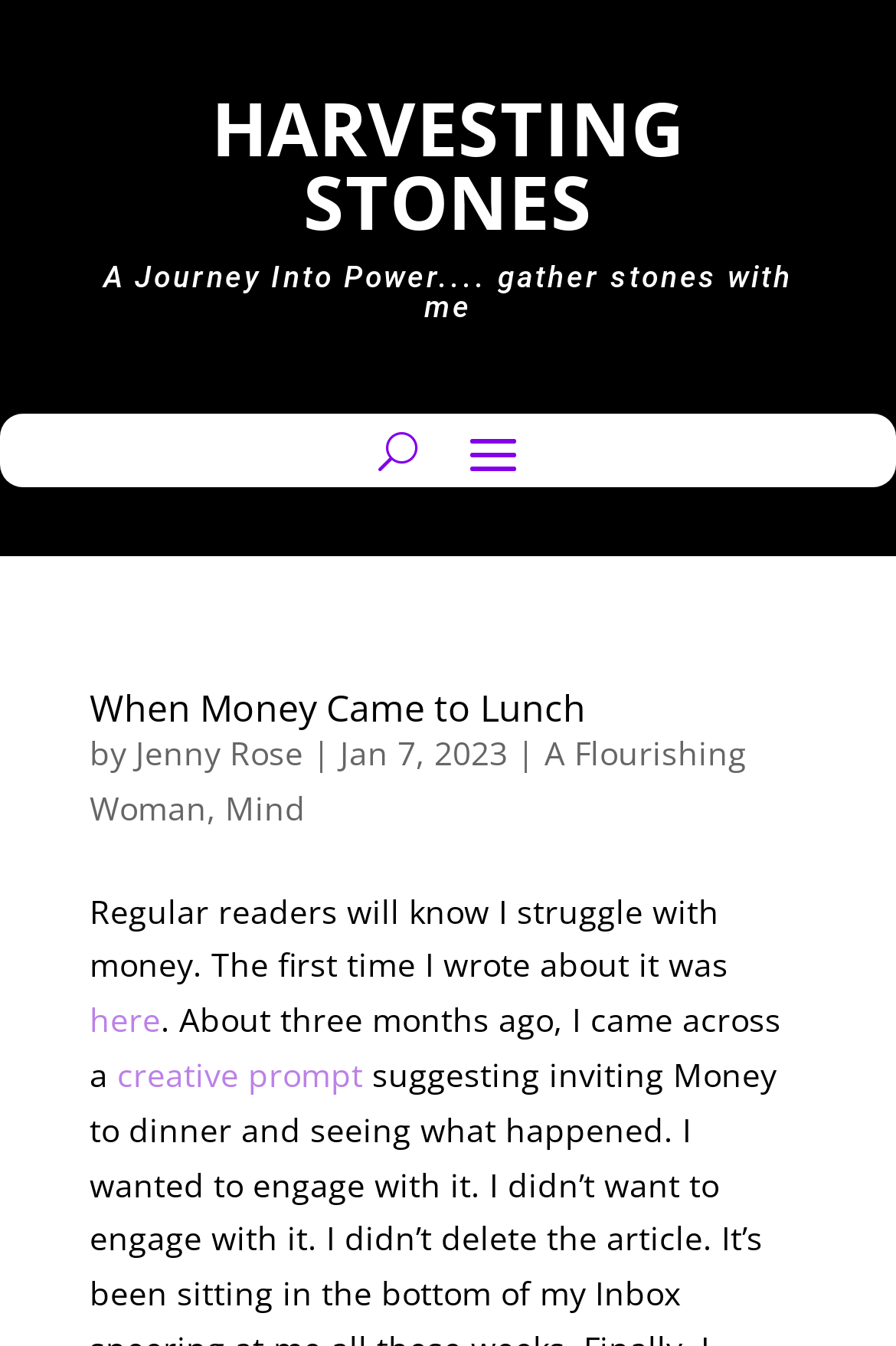Explain the contents of the webpage comprehensively.

The webpage appears to be a blog or article page, with a heading "HARVESTING STONES" at the top, taking up most of the width. Below the heading, there is a brief introduction or tagline "A Journey Into Power.... gather stones with me". 

On the left side, there is a button labeled "U", which is positioned above a section that appears to be a list of articles or blog posts. The first article is titled "When Money Came to Lunch" by "Jenny Rose", dated "Jan 7, 2023". The title is a link, and the author's name is also a link. There is a vertical line or separator "|" between the title and the author's name. 

Below the title, there is a brief summary or excerpt of the article, which discusses the author's struggles with money. The text mentions a previous article, which is linked to with the text "here". The excerpt also mentions a "creative prompt" that the author came across, which is also a link.

To the right of the article title, there are two more links: "A Flourishing Woman" and "Mind", which may be categories or tags related to the article.